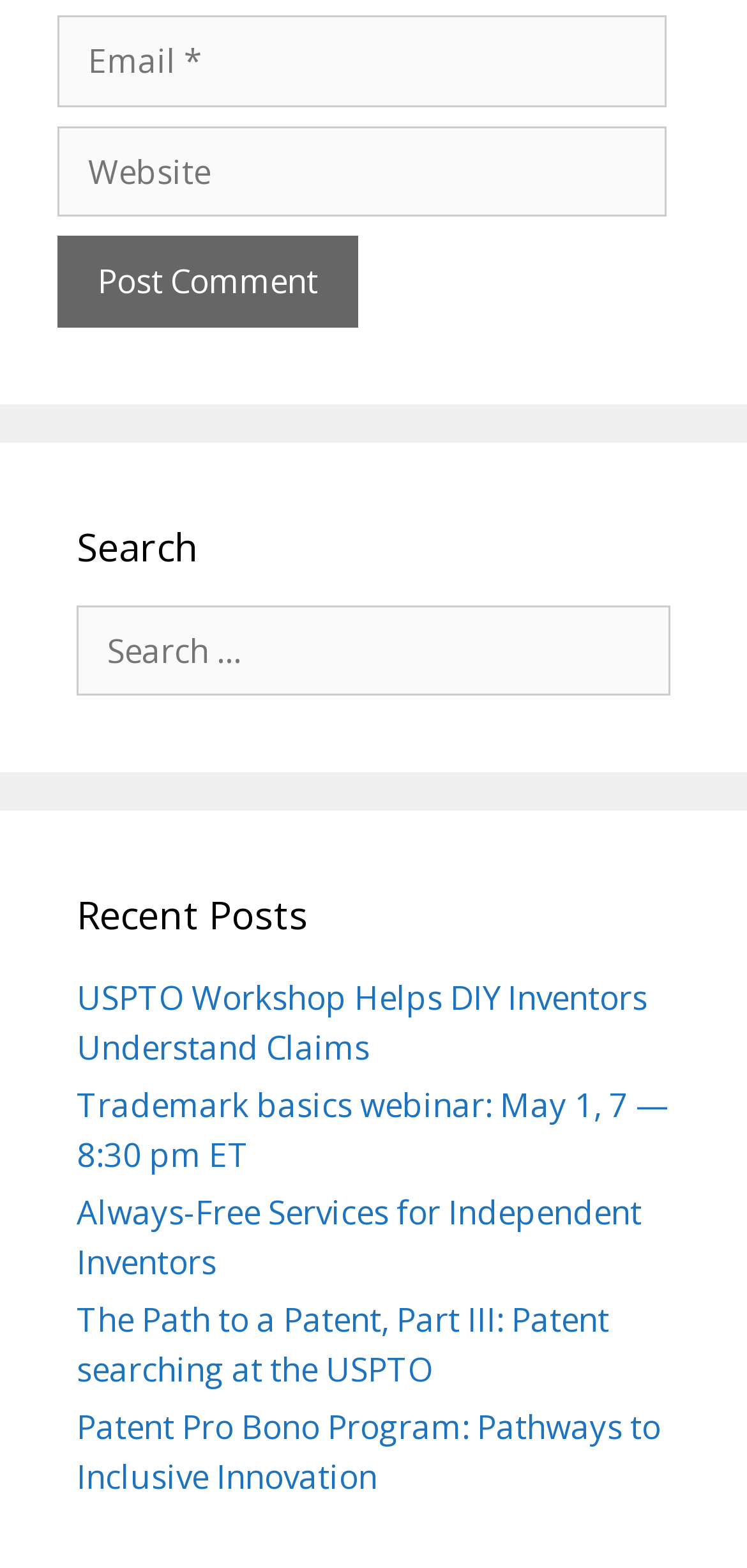Could you specify the bounding box coordinates for the clickable section to complete the following instruction: "Read about USPTO Workshop Helps DIY Inventors Understand Claims"?

[0.103, 0.622, 0.867, 0.682]